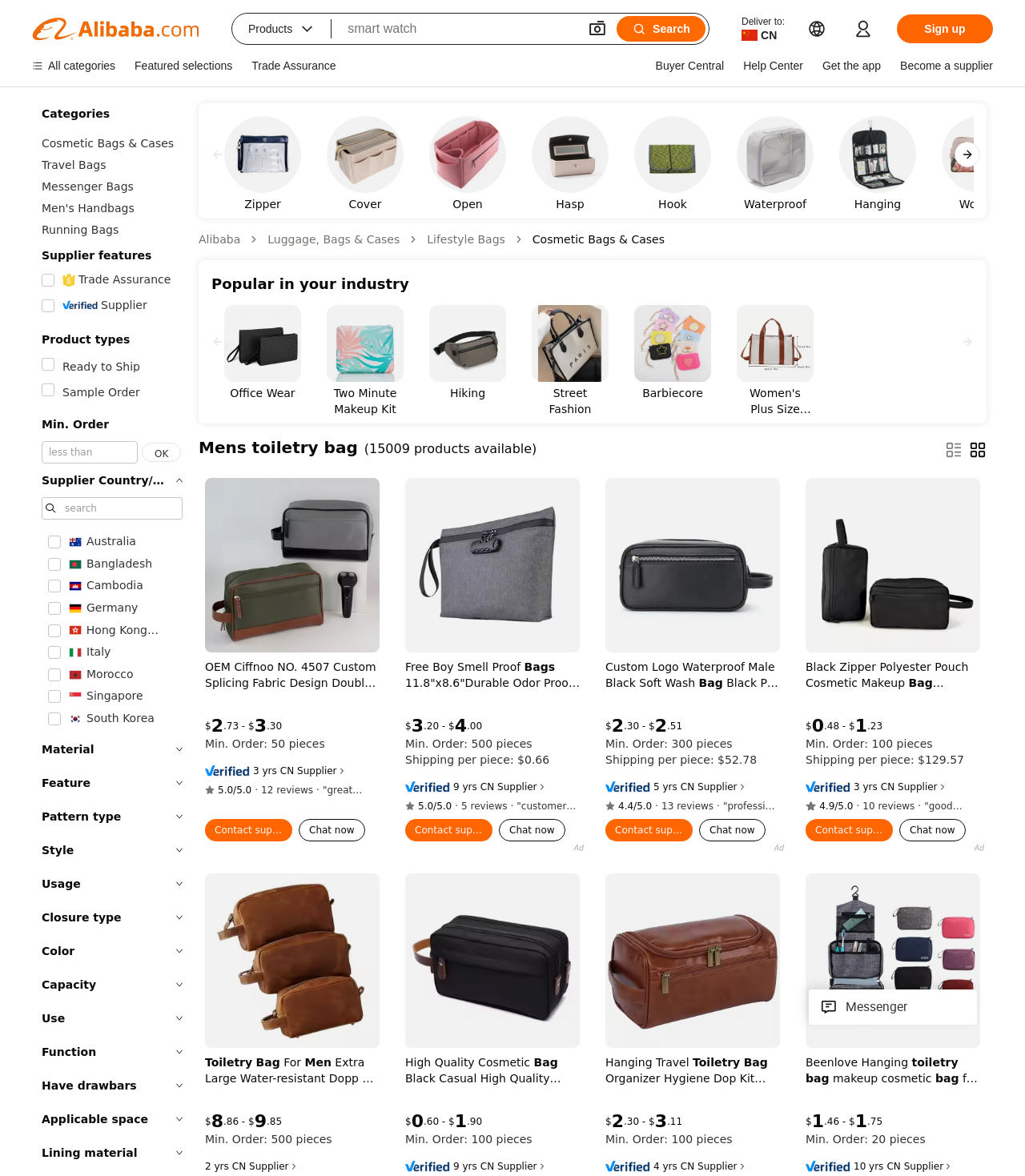Determine the bounding box coordinates of the region that needs to be clicked to achieve the task: "Search for products".

[0.602, 0.014, 0.688, 0.035]